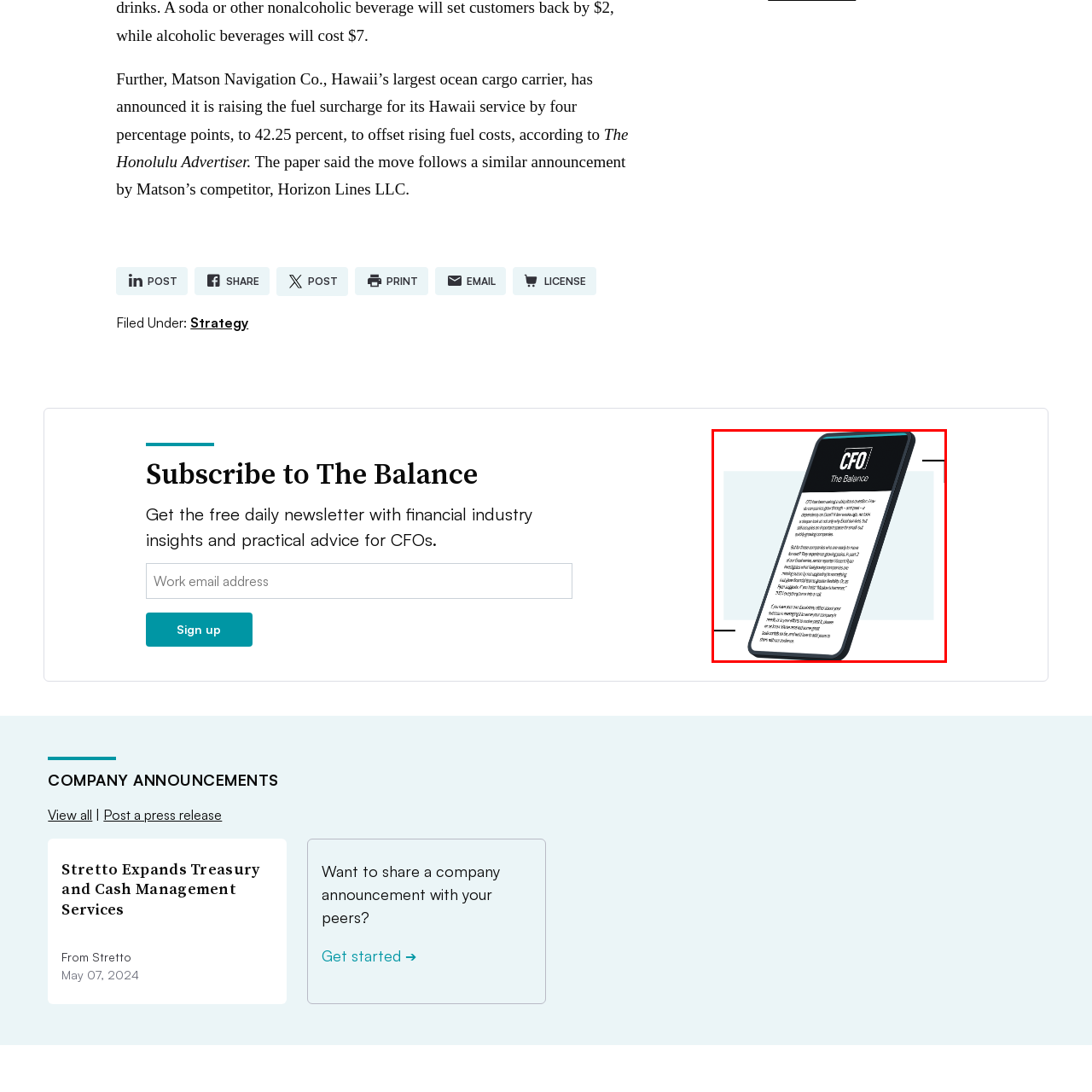What type of guidance does the content provide?
Analyze the highlighted section in the red bounding box of the image and respond to the question with a detailed explanation.

The content provides strategic financial guidance, offering insights and advice pertaining to financial strategies and management for companies, which is tailored for professionals seeking financial leadership.